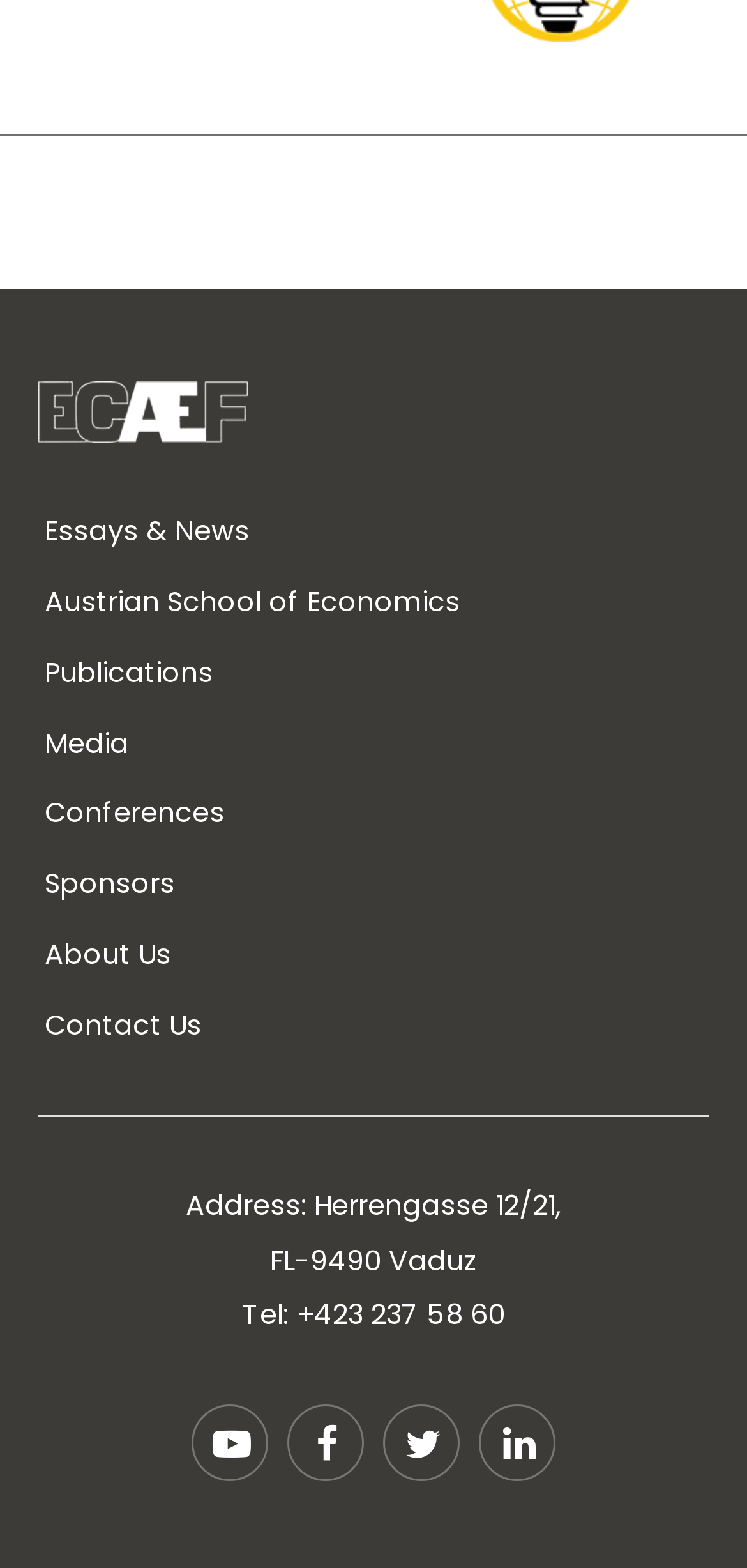Please determine the bounding box coordinates for the element that should be clicked to follow these instructions: "View Conferences".

[0.051, 0.503, 0.309, 0.535]